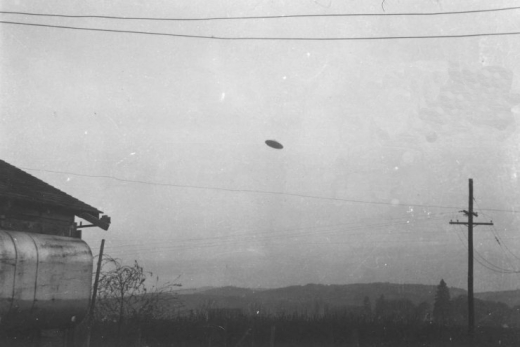Where is the artist Zain Burgess based?
Based on the screenshot, respond with a single word or phrase.

Vancouver